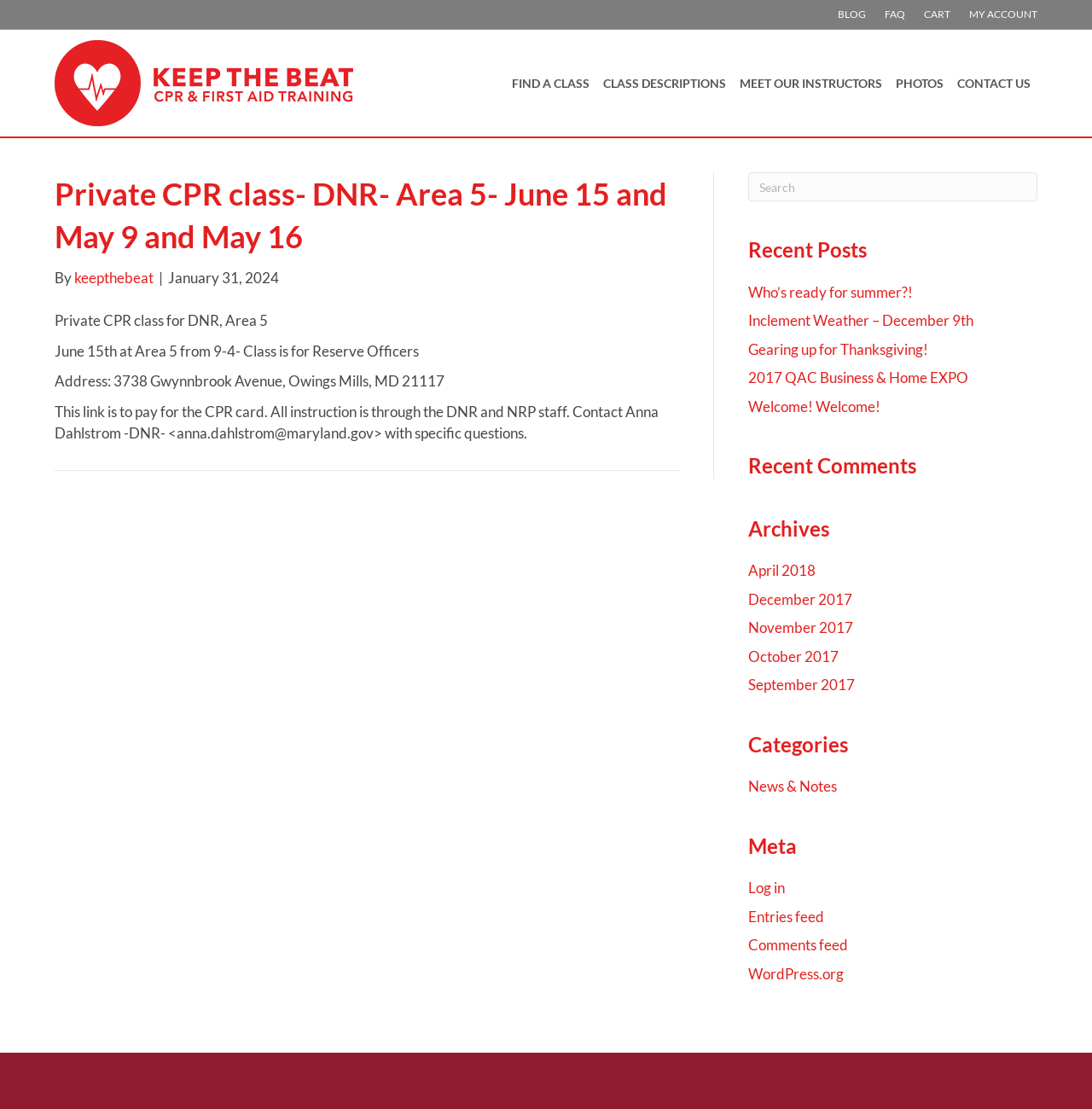Locate the UI element described as follows: "Find A Class". Return the bounding box coordinates as four float numbers between 0 and 1 in the order [left, top, right, bottom].

[0.462, 0.056, 0.546, 0.094]